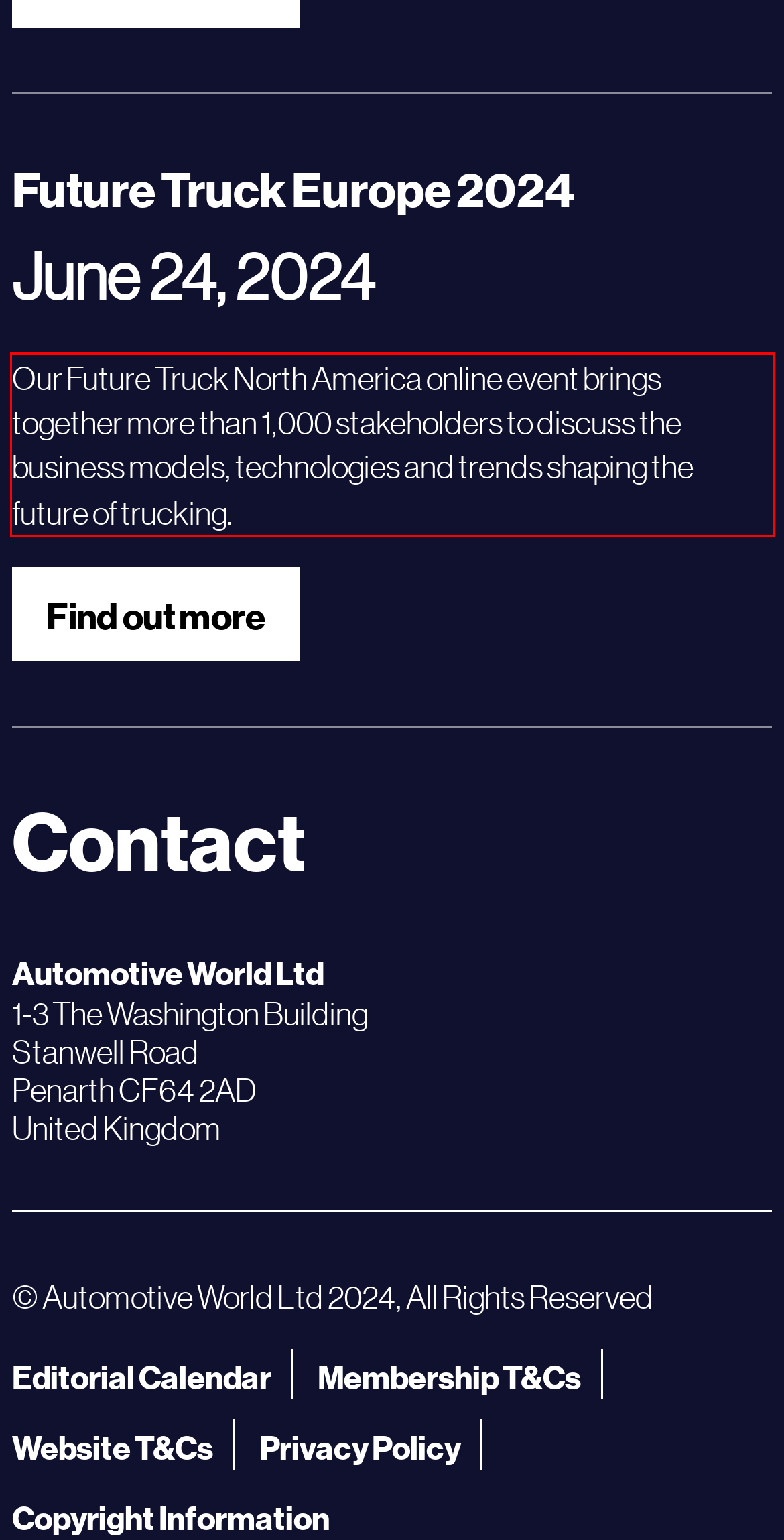Please perform OCR on the text content within the red bounding box that is highlighted in the provided webpage screenshot.

Our Future Truck North America online event brings together more than 1,000 stakeholders to discuss the business models, technologies and trends shaping the future of trucking.